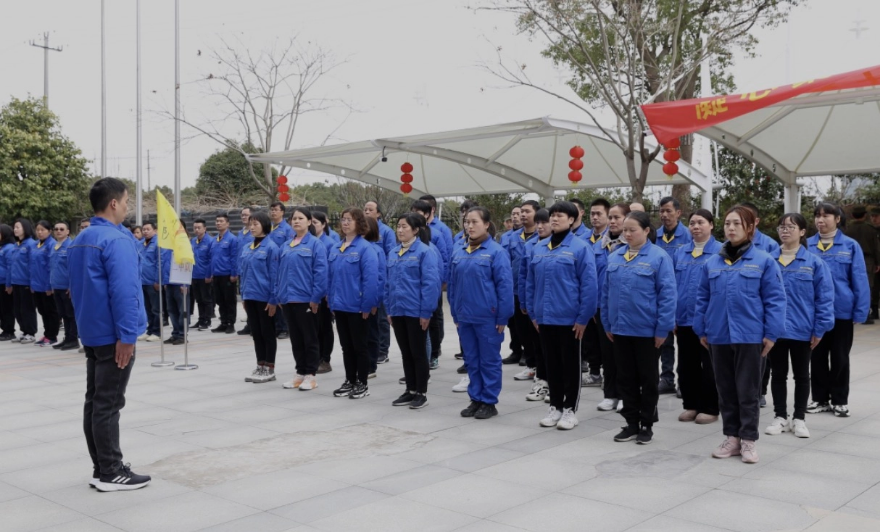What is the atmosphere of the scene?
Examine the image and give a concise answer in one word or a short phrase.

focused on teamwork and discipline